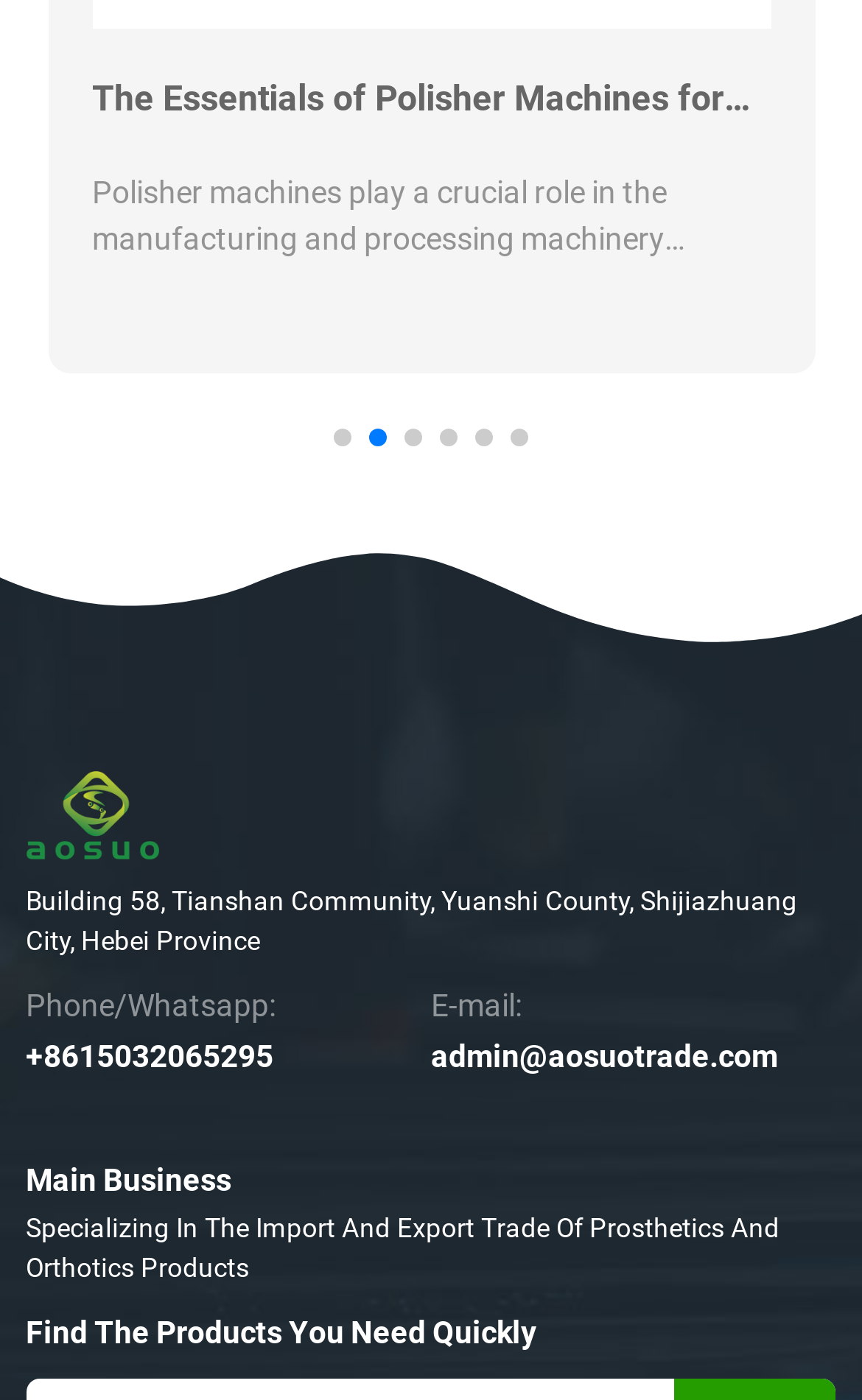Pinpoint the bounding box coordinates of the element that must be clicked to accomplish the following instruction: "Click the link to learn about Polisher machines". The coordinates should be in the format of four float numbers between 0 and 1, i.e., [left, top, right, bottom].

[0.107, 0.055, 0.879, 0.123]